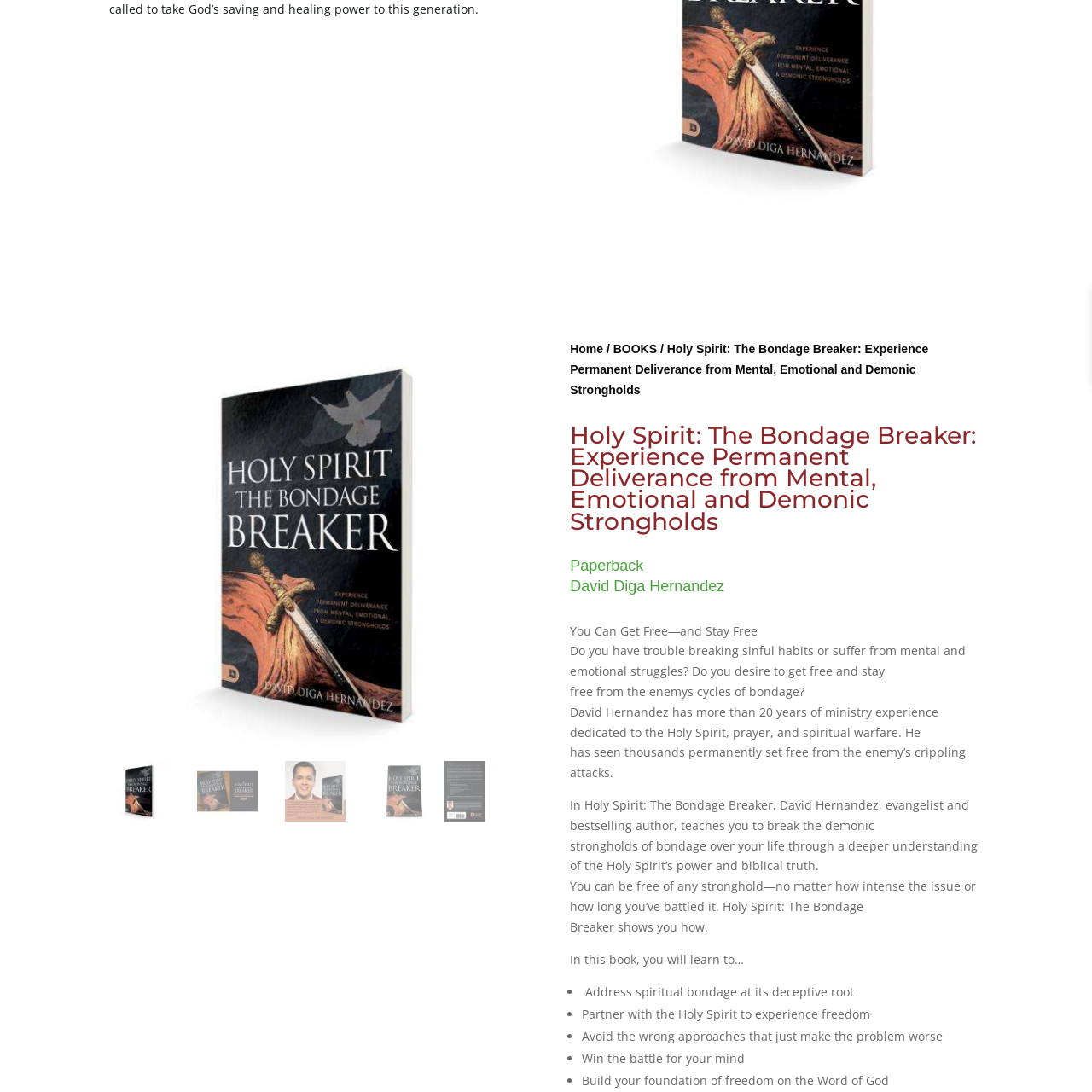What is the main theme of the book?
Inspect the part of the image highlighted by the red bounding box and give a detailed answer to the question.

The caption suggests that the book is about spiritual guidance and healing, as it promises to help readers experience permanent deliverance from mental, emotional, and demonic strongholds, and aims to guide readers in breaking free from harmful cycles and spiritual bondage.